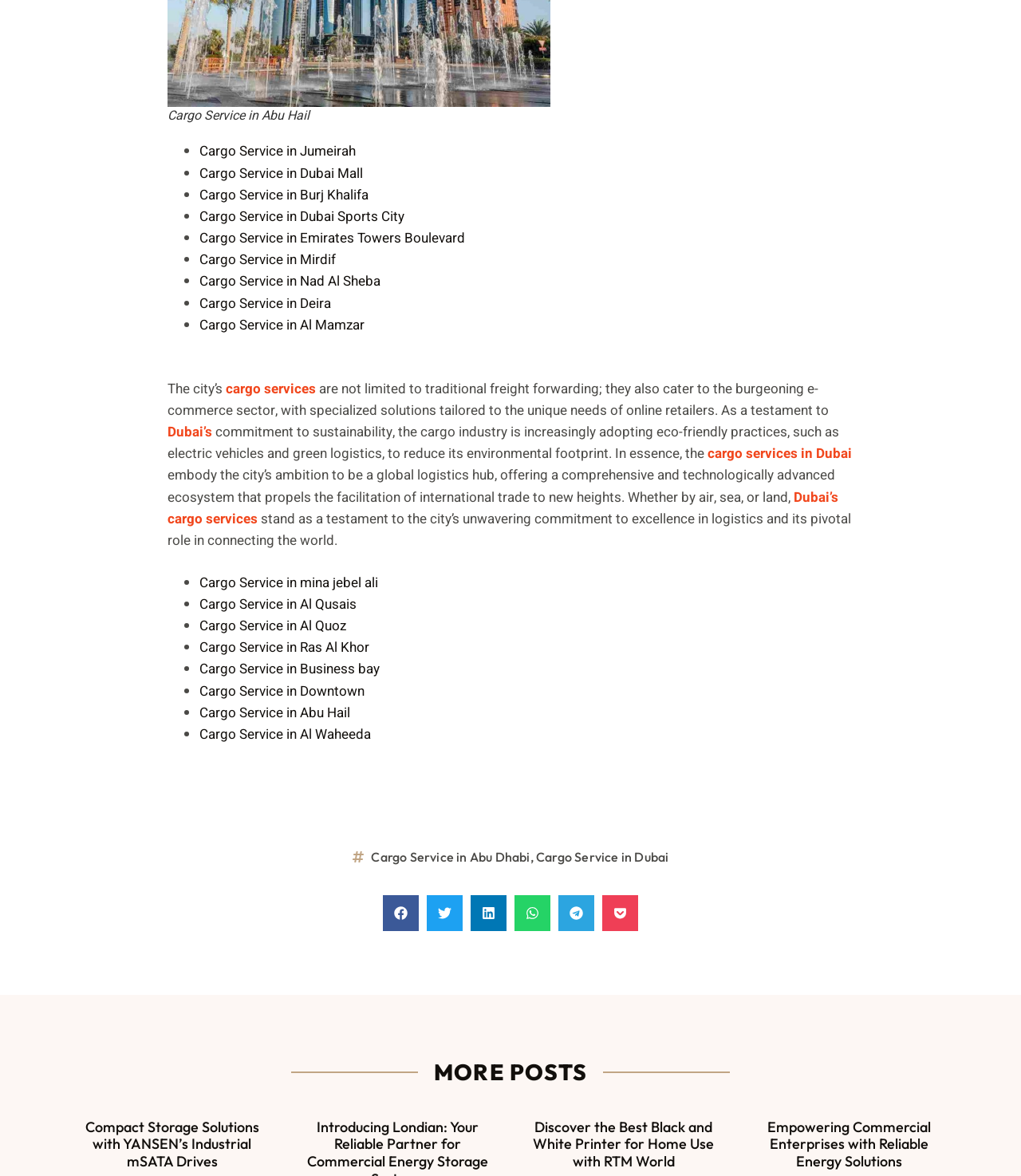What is the significance of the phrase 'global logistics hub'? Based on the image, give a response in one word or a short phrase.

Dubai's ambition